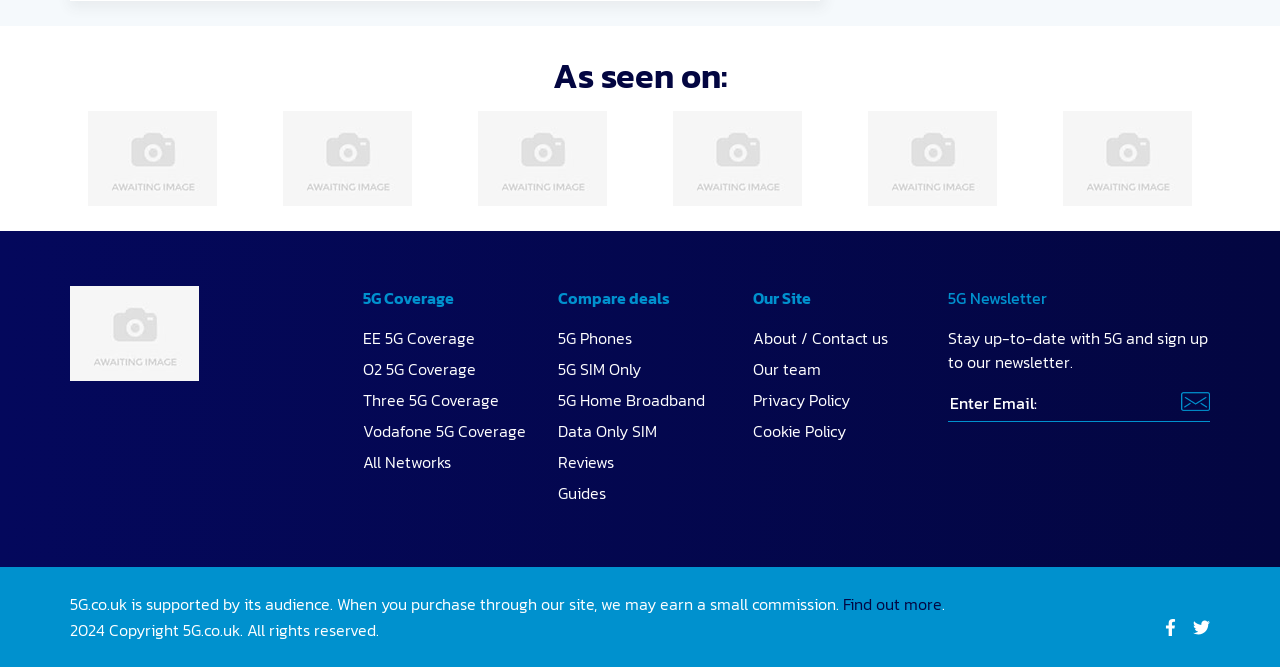Using the information in the image, could you please answer the following question in detail:
What is the website about?

The website is about 5G, as indicated by the presence of 5G logos, links to 5G coverage, and 5G-related content throughout the webpage.